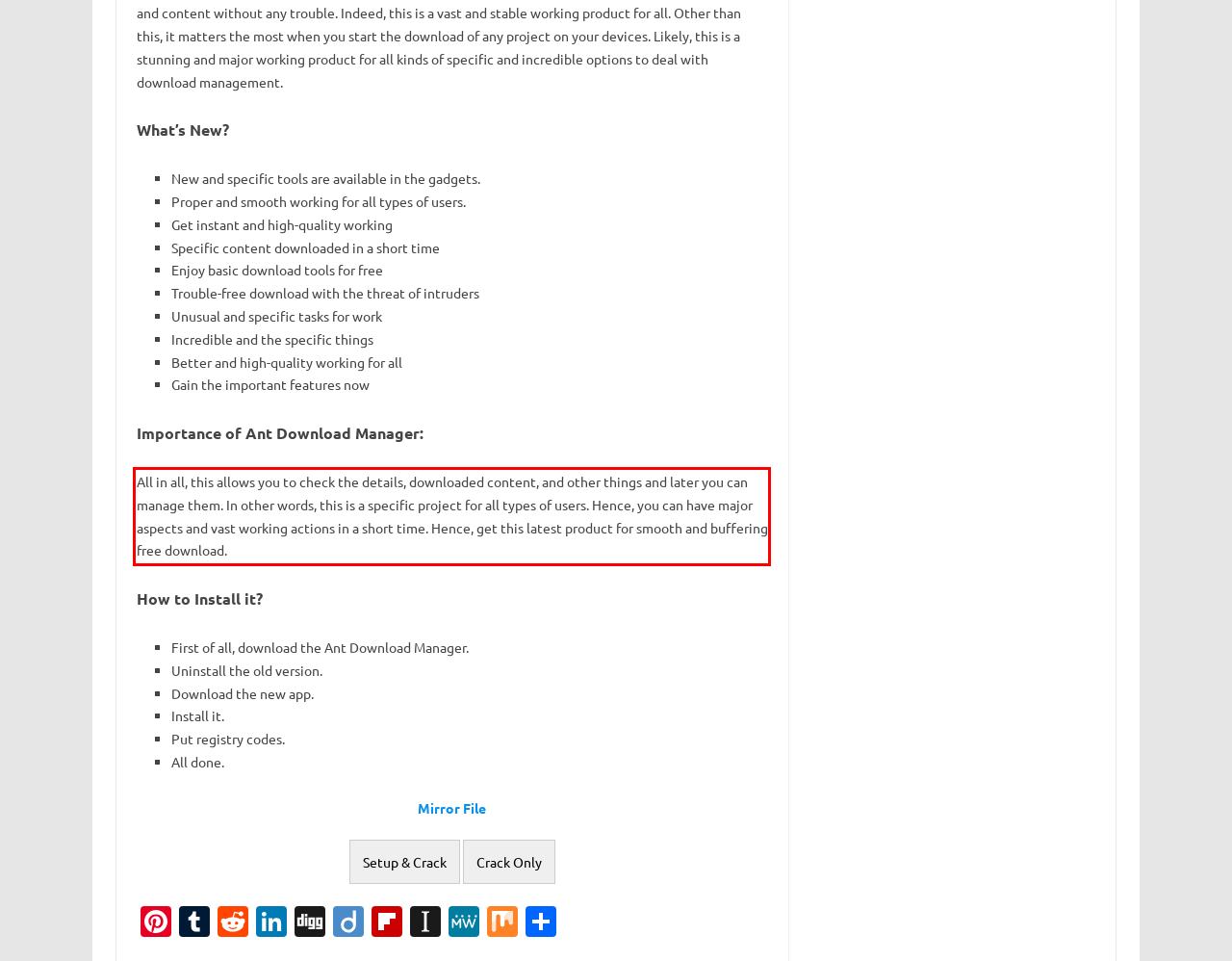Analyze the screenshot of the webpage that features a red bounding box and recognize the text content enclosed within this red bounding box.

All in all, this allows you to check the details, downloaded content, and other things and later you can manage them. In other words, this is a specific project for all types of users. Hence, you can have major aspects and vast working actions in a short time. Hence, get this latest product for smooth and buffering free download.